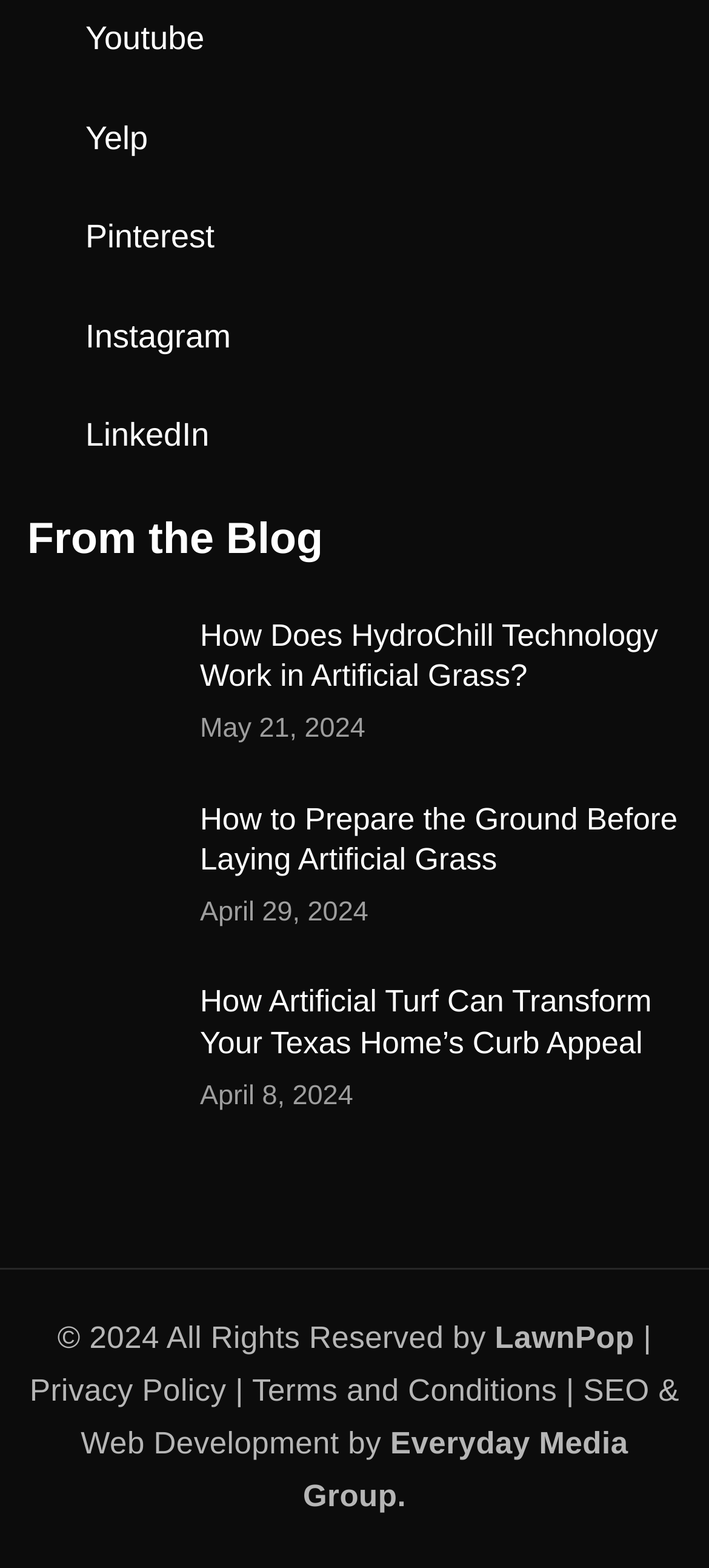What social media platforms are listed?
Craft a detailed and extensive response to the question.

The webpage has a section with links to various social media platforms, including Youtube, Yelp, Pinterest, Instagram, and LinkedIn, which are listed vertically with their respective logos.